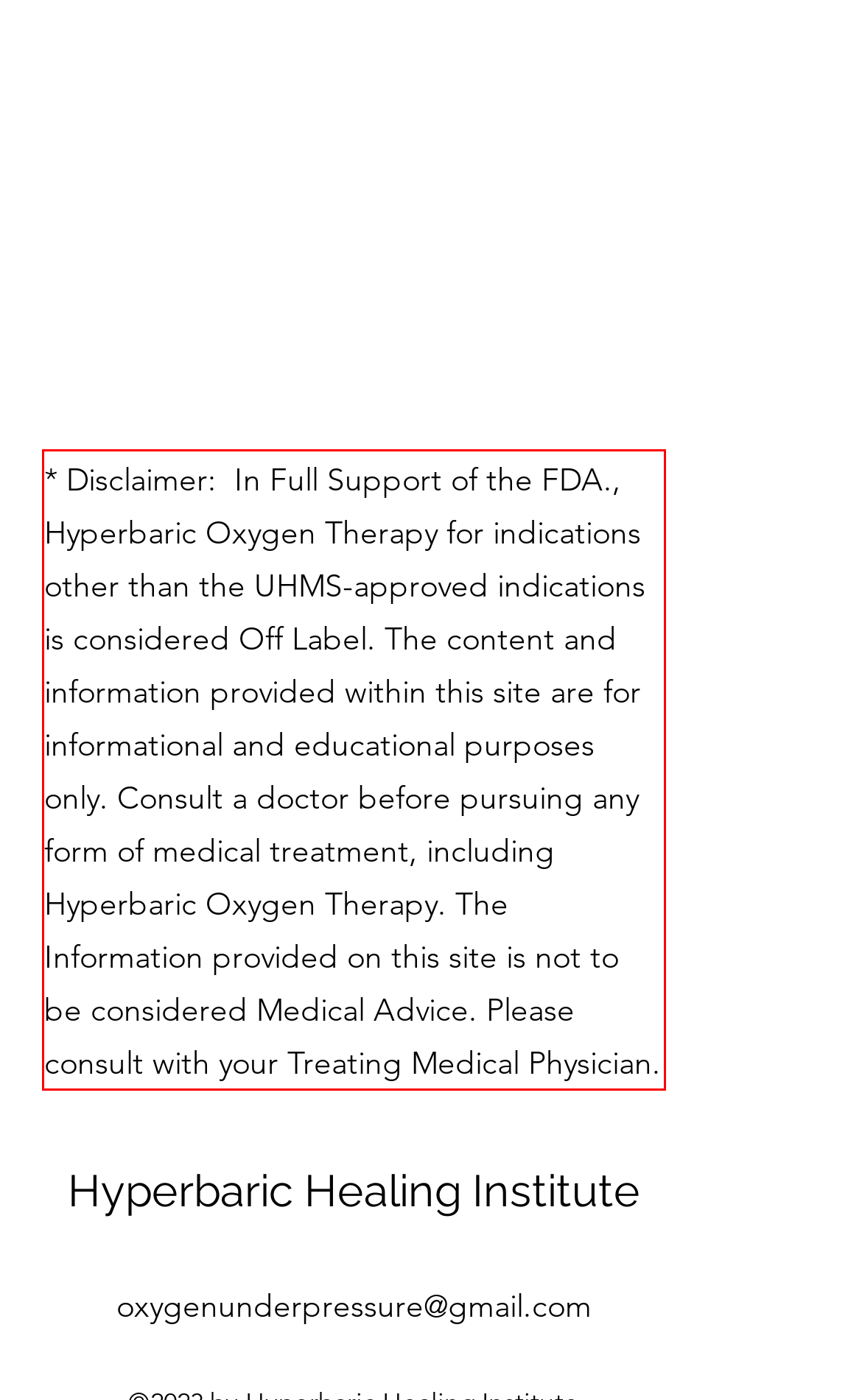Analyze the red bounding box in the provided webpage screenshot and generate the text content contained within.

* Disclaimer: In Full Support of the FDA., Hyperbaric Oxygen Therapy for indications other than the UHMS-approved indications is considered Off Label. The content and information provided within this site are for informational and educational purposes only. Consult a doctor before pursuing any form of medical treatment, including Hyperbaric Oxygen Therapy. The Information provided on this site is not to be considered Medical Advice. Please consult with your Treating Medical Physician.